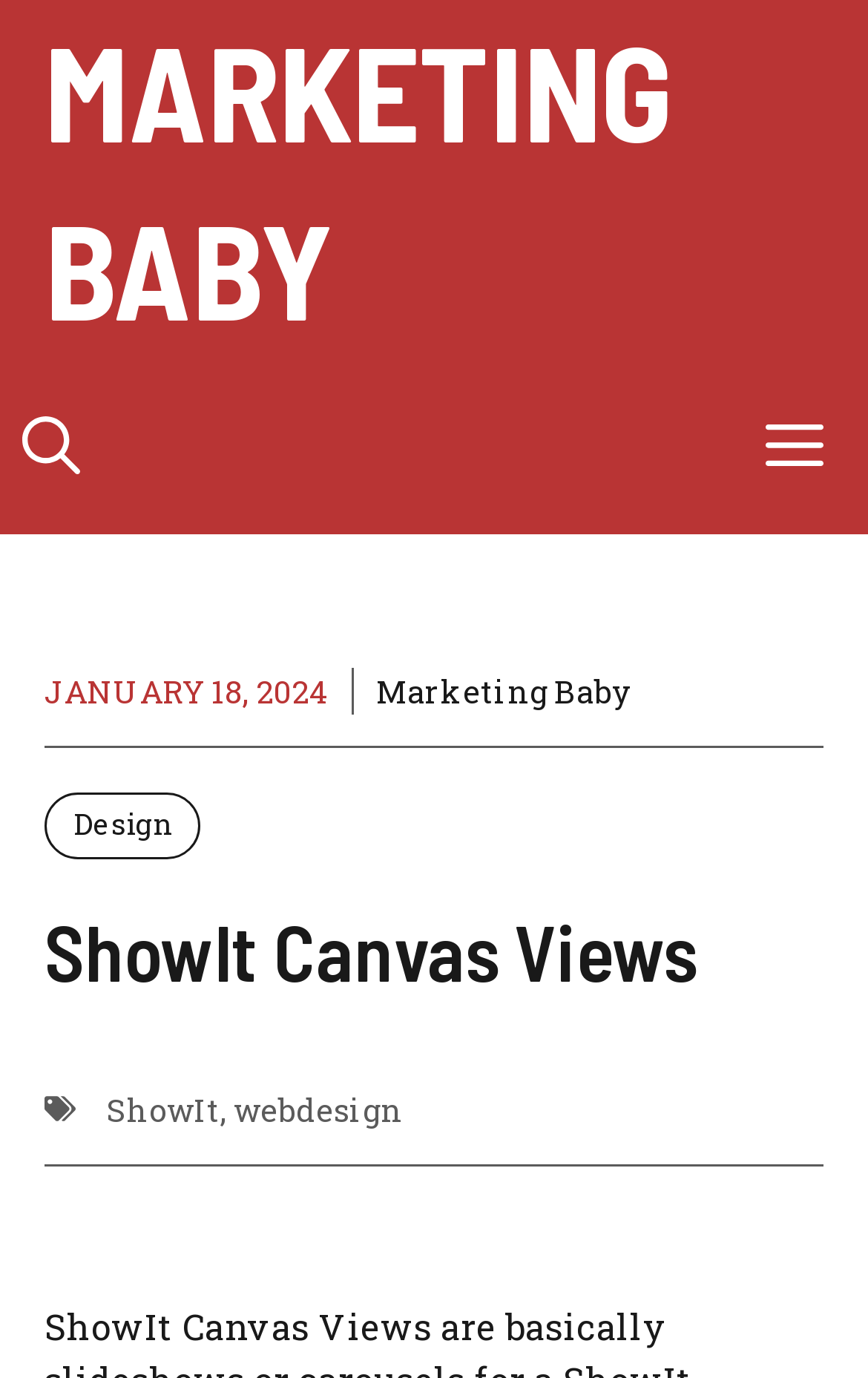What is the purpose of the button at the top right corner?
Answer the question with a detailed and thorough explanation.

I determined the answer by analyzing the button element at the top right corner of the webpage, which has the description 'Menu' and is not expanded, indicating that it controls a slideout menu.